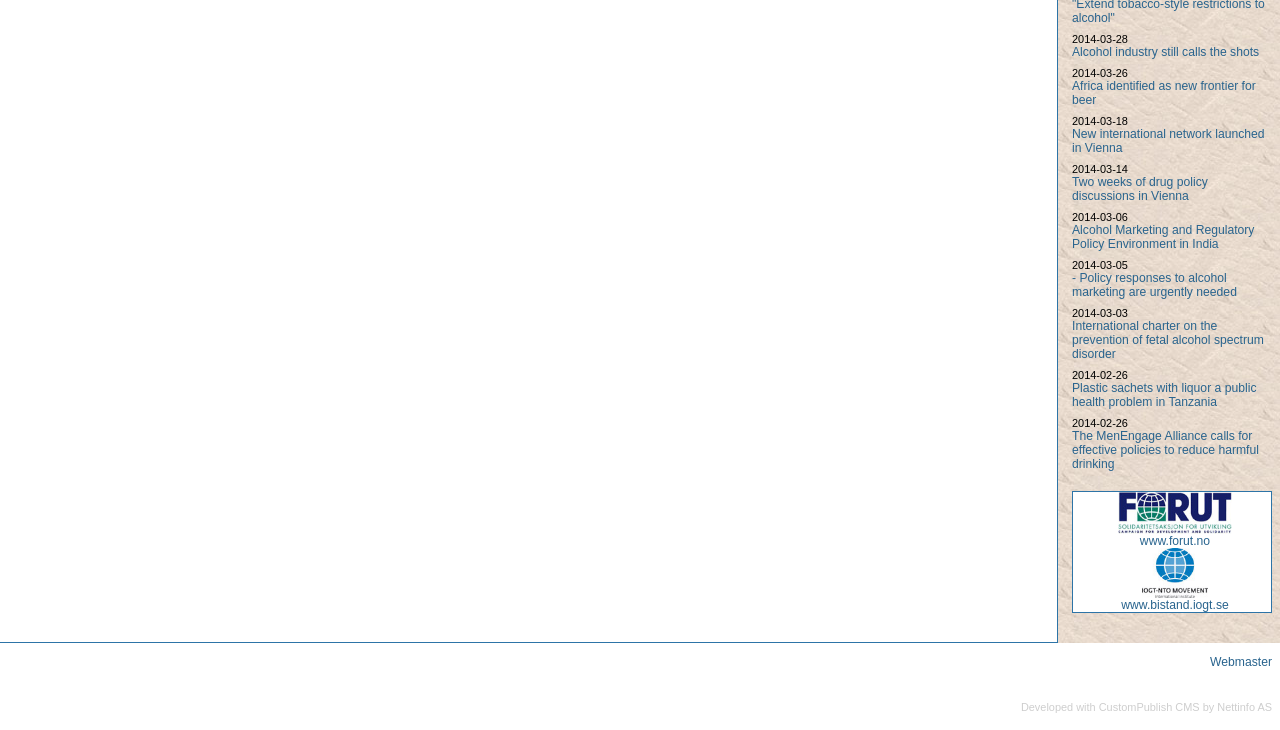Determine the coordinates of the bounding box for the clickable area needed to execute this instruction: "Click on 'Alcohol industry still calls the shots'".

[0.838, 0.062, 0.984, 0.081]